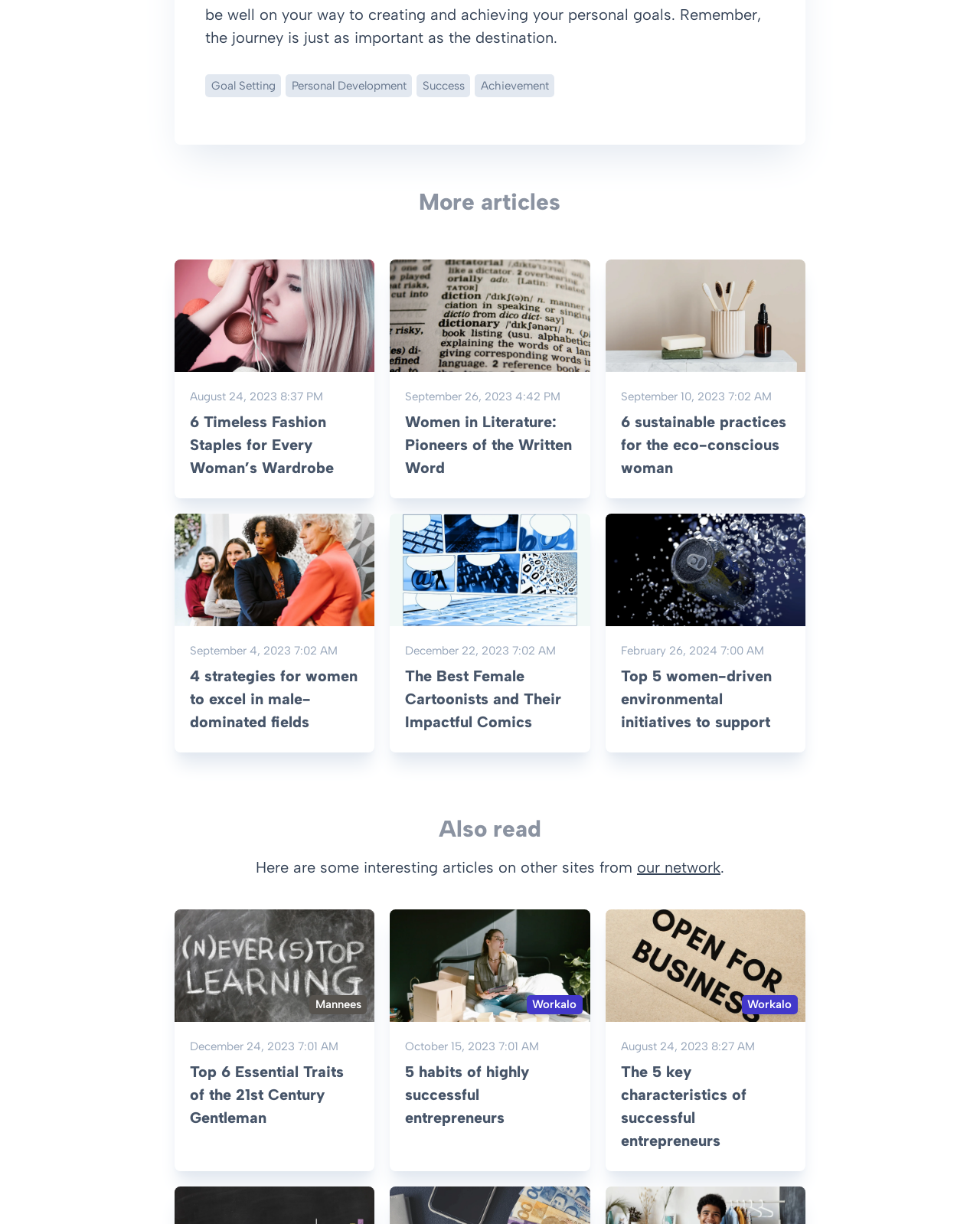How many articles are listed under 'More articles'?
Analyze the screenshot and provide a detailed answer to the question.

The section labeled 'More articles' contains five links to individual articles, each with a title and an accompanying image. These articles appear to be related to various topics, including fashion, literature, and sustainability.